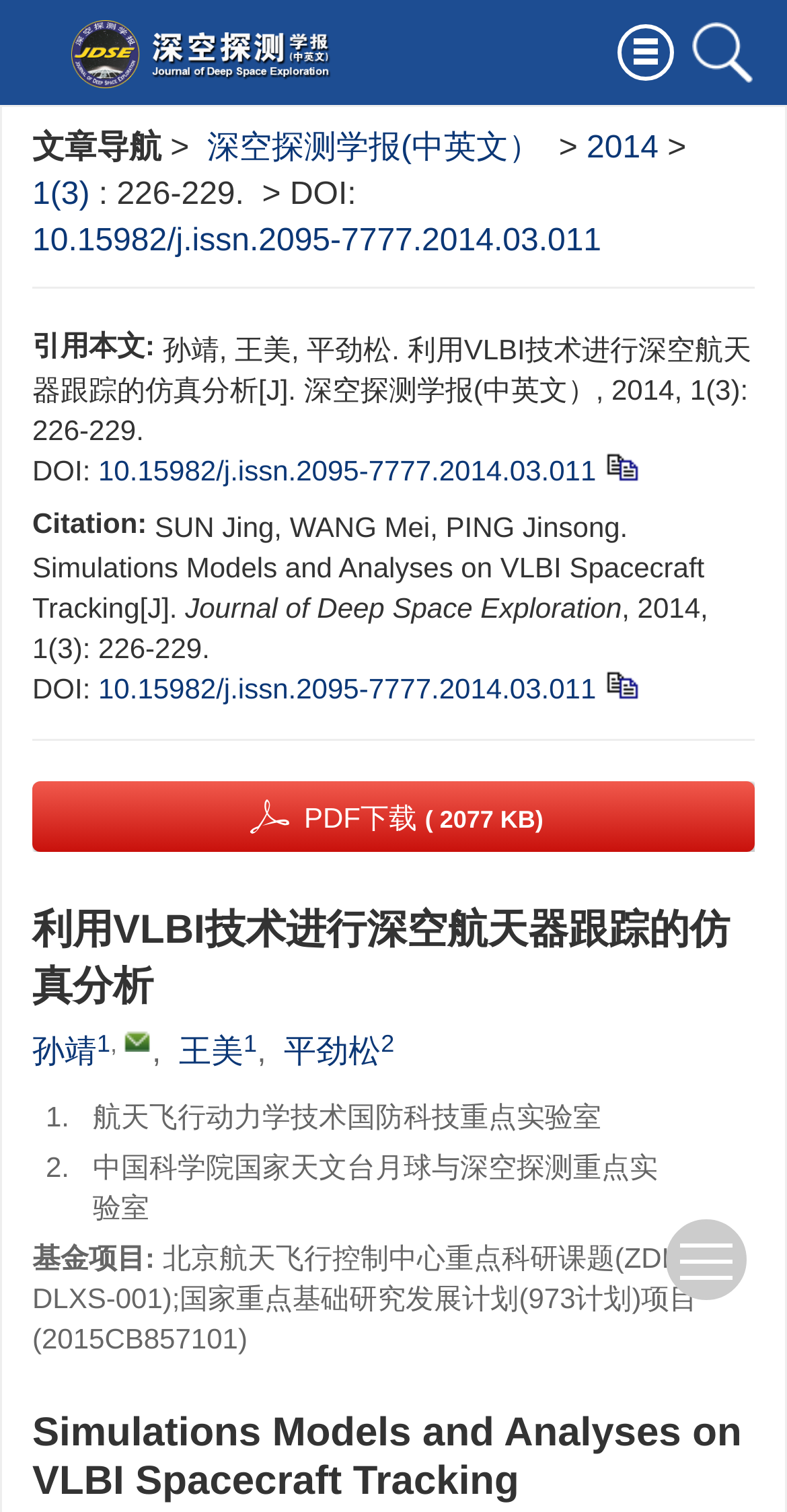Please mark the clickable region by giving the bounding box coordinates needed to complete this instruction: "Learn more about Family Medicine".

None